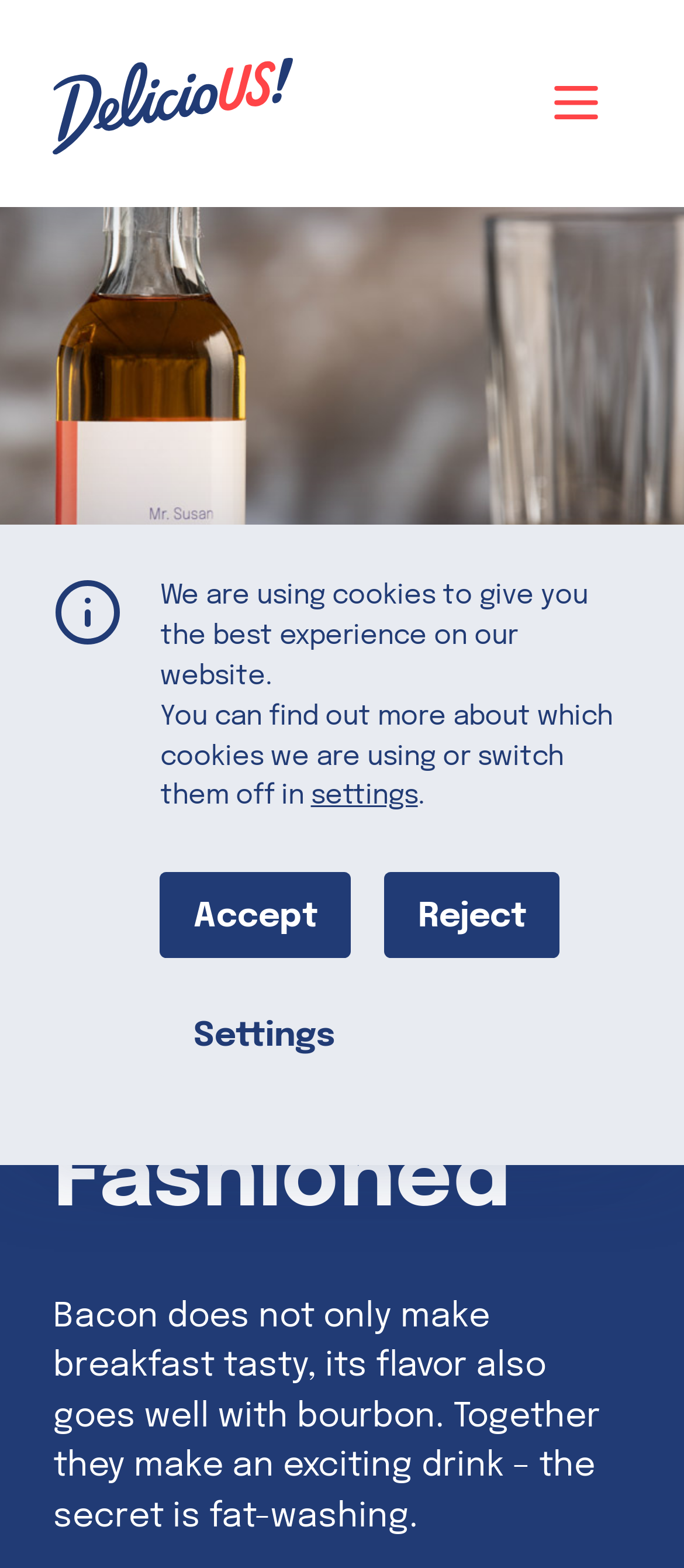Specify the bounding box coordinates of the area to click in order to follow the given instruction: "View Recipes."

[0.299, 0.554, 0.496, 0.597]